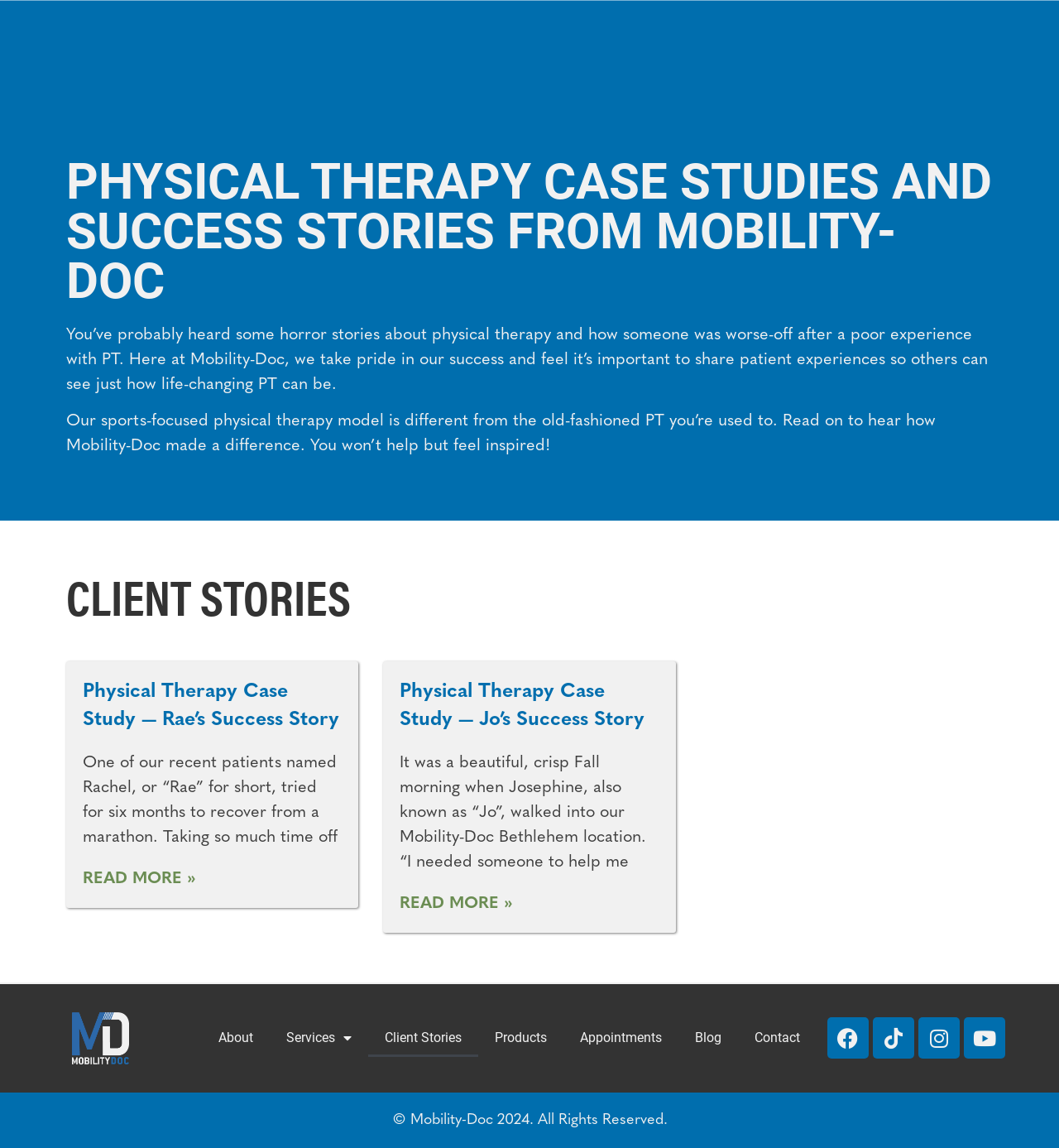Please specify the bounding box coordinates in the format (top-left x, top-left y, bottom-right x, bottom-right y), with all values as floating point numbers between 0 and 1. Identify the bounding box of the UI element described by: Client Stories

[0.441, 0.018, 0.542, 0.041]